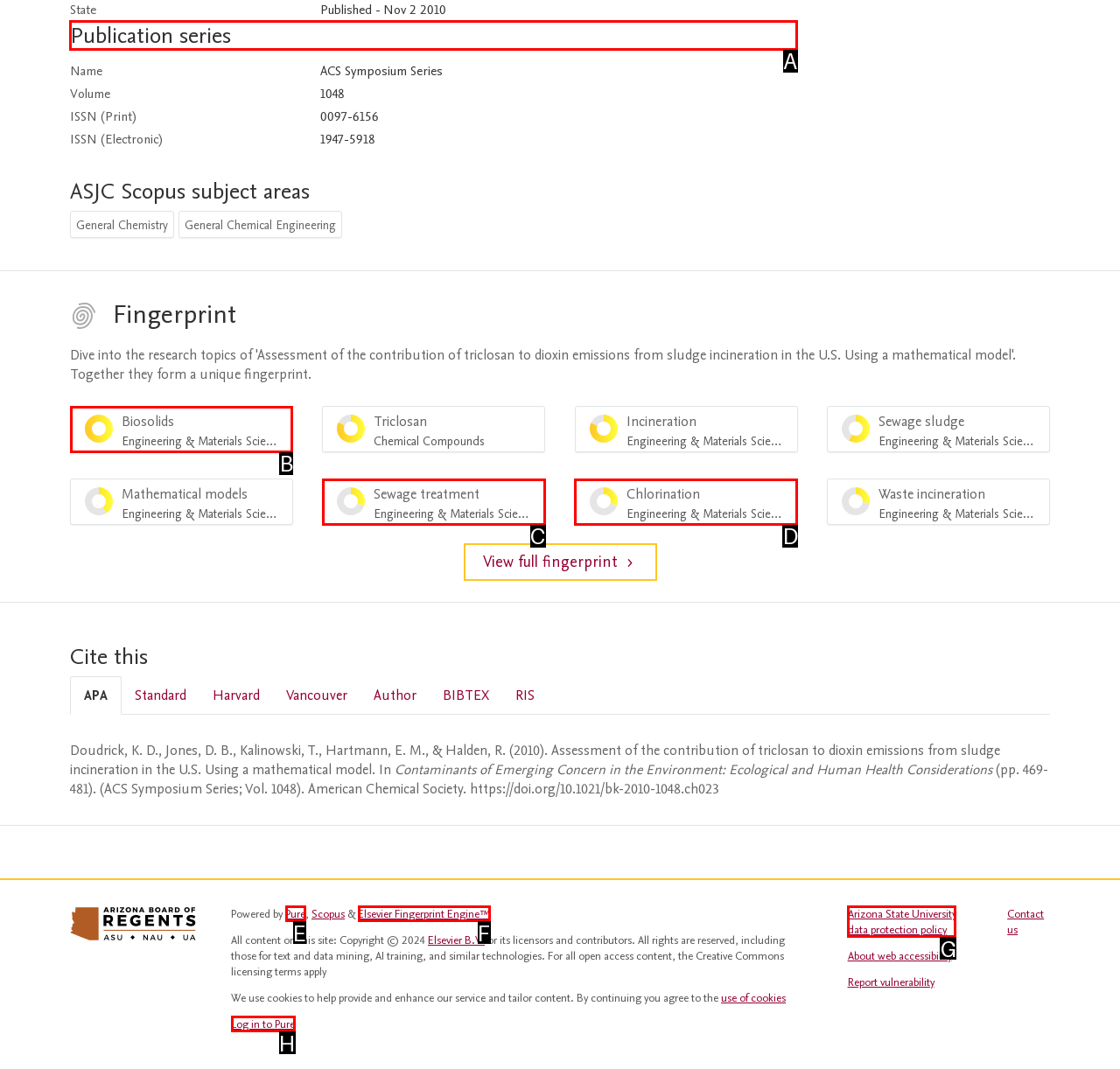Identify which lettered option to click to carry out the task: View publication series. Provide the letter as your answer.

A